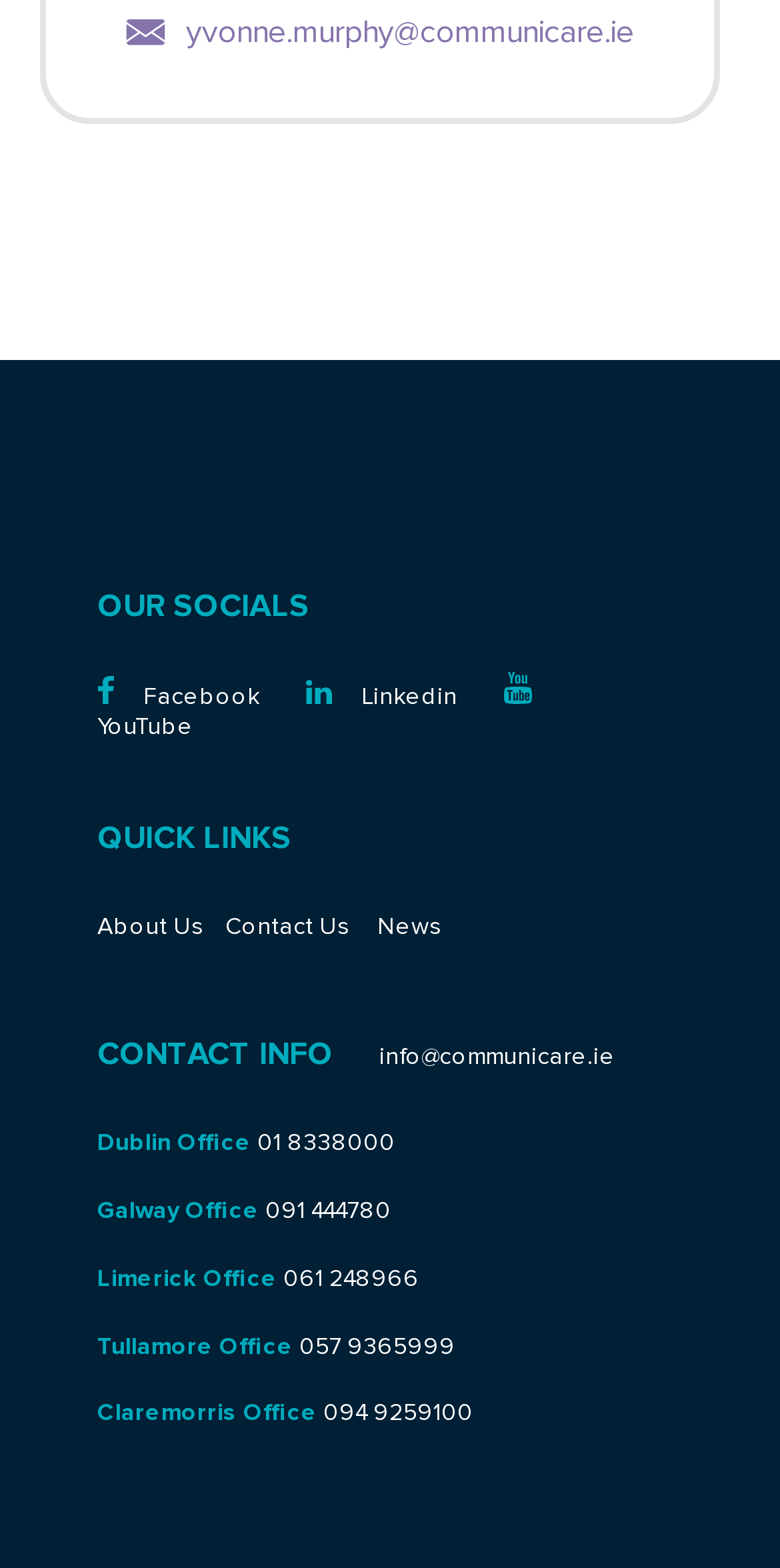What is the phone number for the Galway Office?
Using the screenshot, give a one-word or short phrase answer.

091 444780